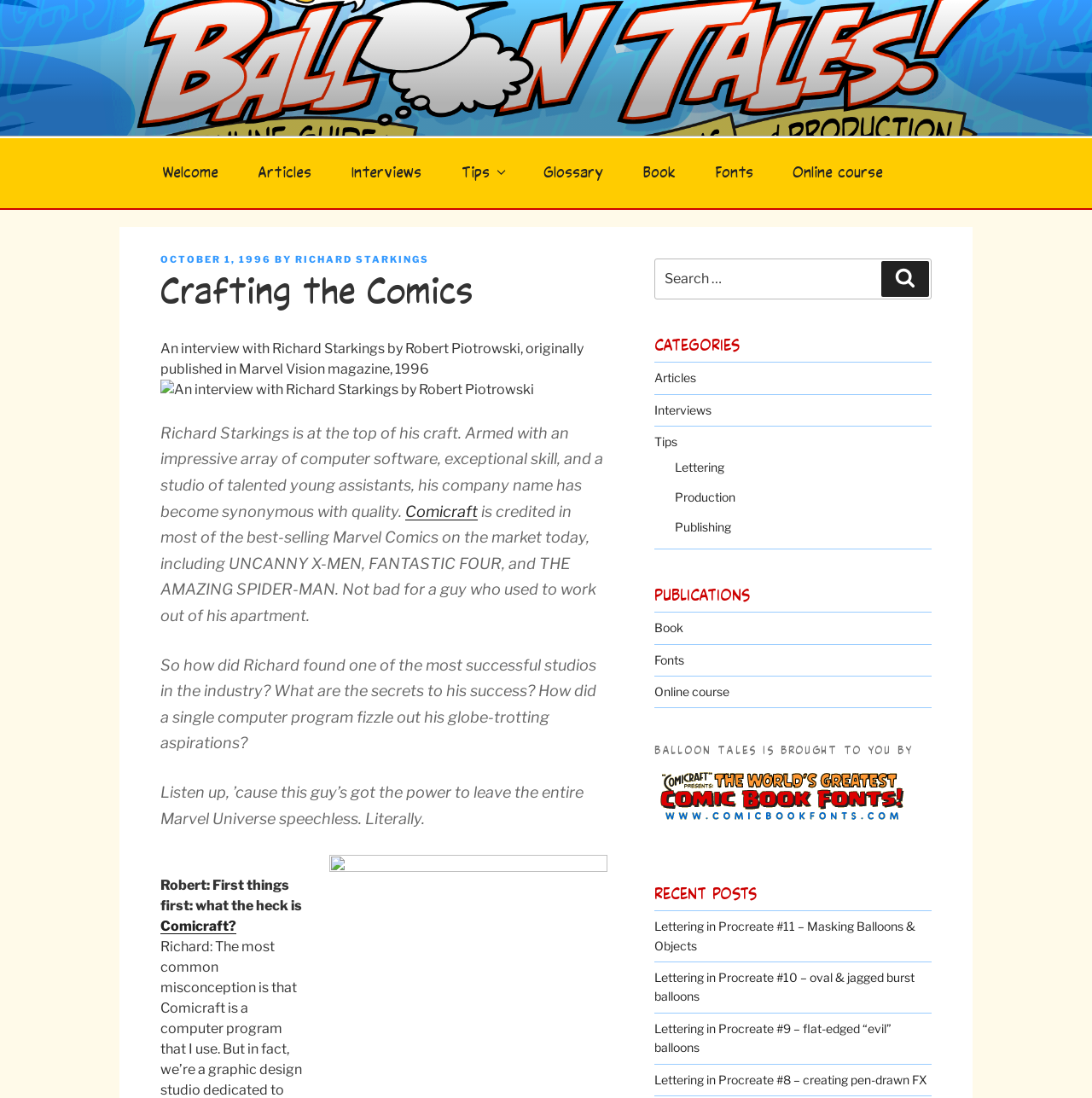Please find the bounding box coordinates of the clickable region needed to complete the following instruction: "Search for a term". The bounding box coordinates must consist of four float numbers between 0 and 1, i.e., [left, top, right, bottom].

[0.599, 0.235, 0.853, 0.273]